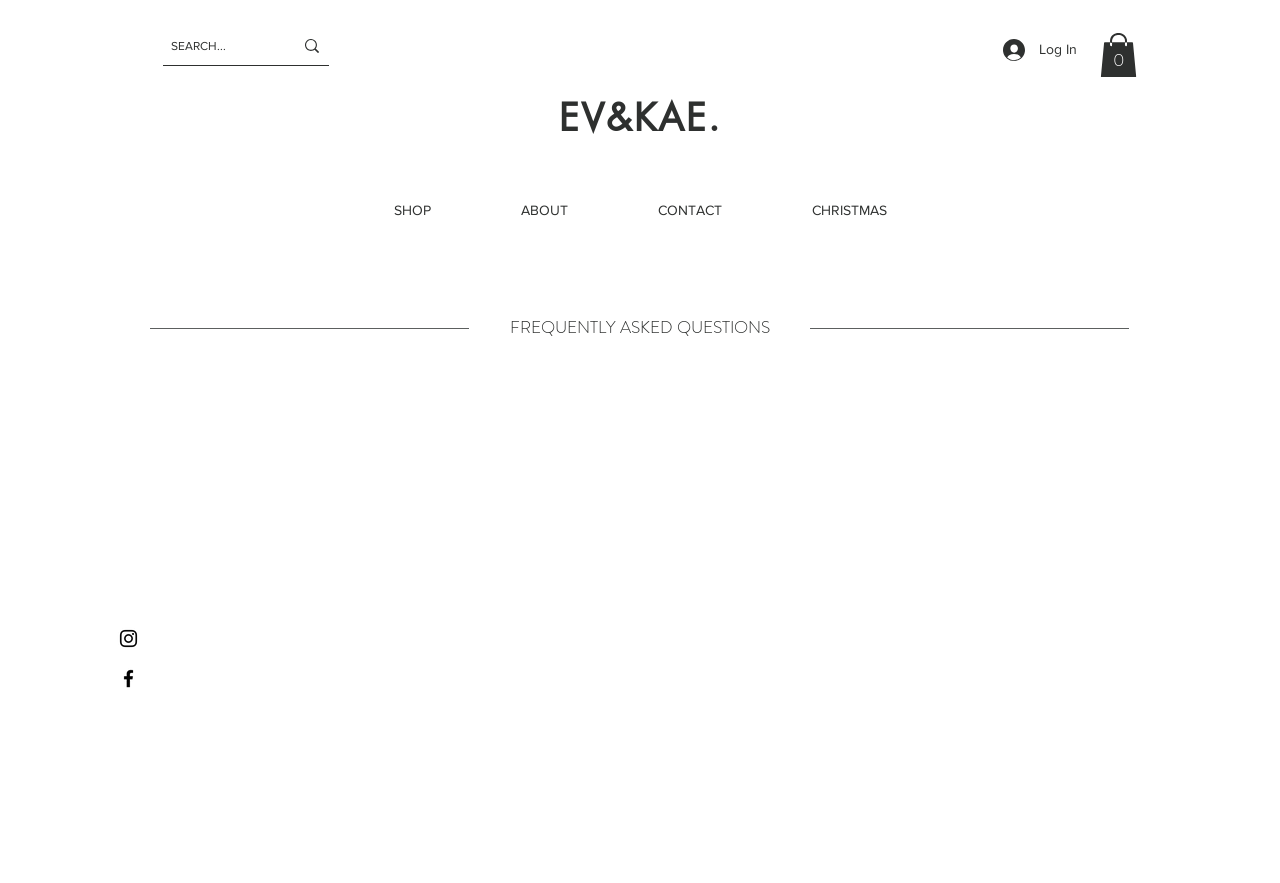What is the main topic of the webpage?
Look at the image and answer with only one word or phrase.

FAQ